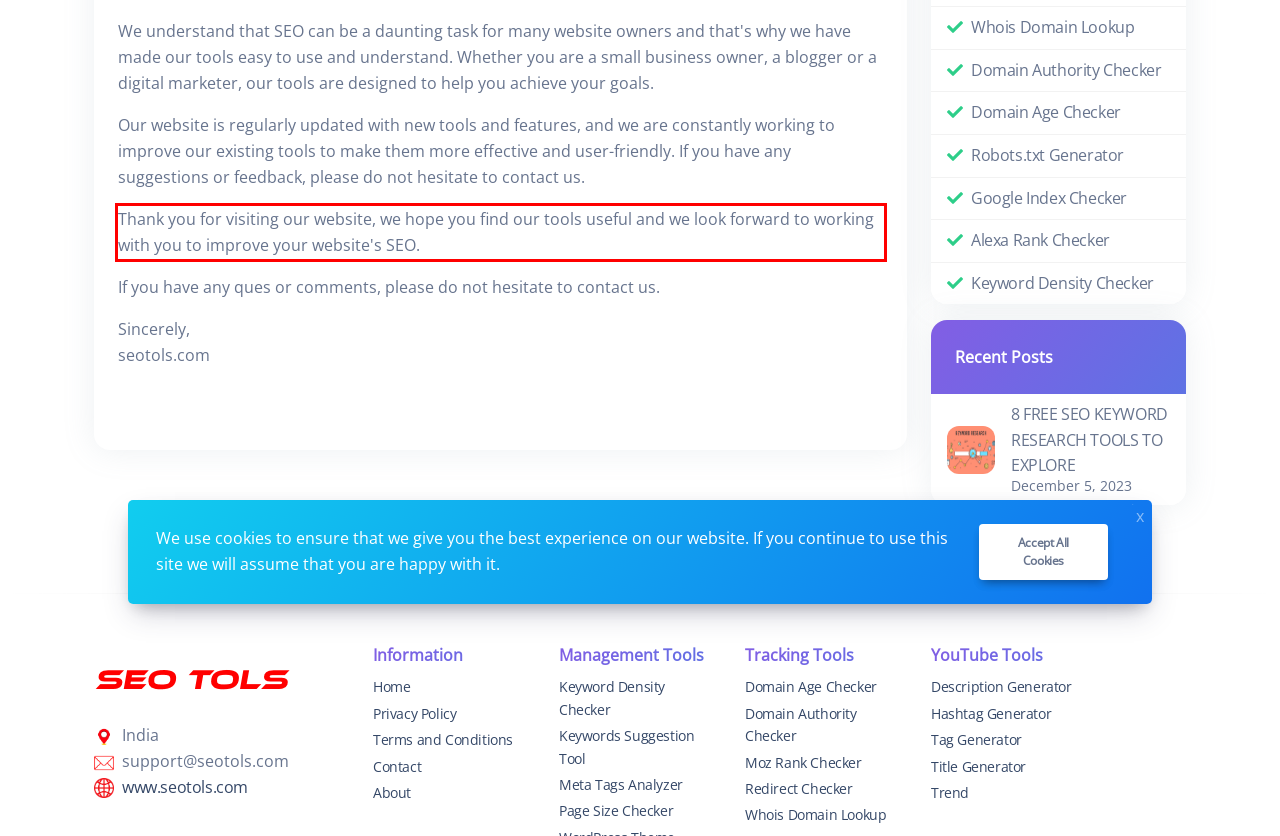By examining the provided screenshot of a webpage, recognize the text within the red bounding box and generate its text content.

Thank you for visiting our website, we hope you find our tools useful and we look forward to working with you to improve your website's SEO.